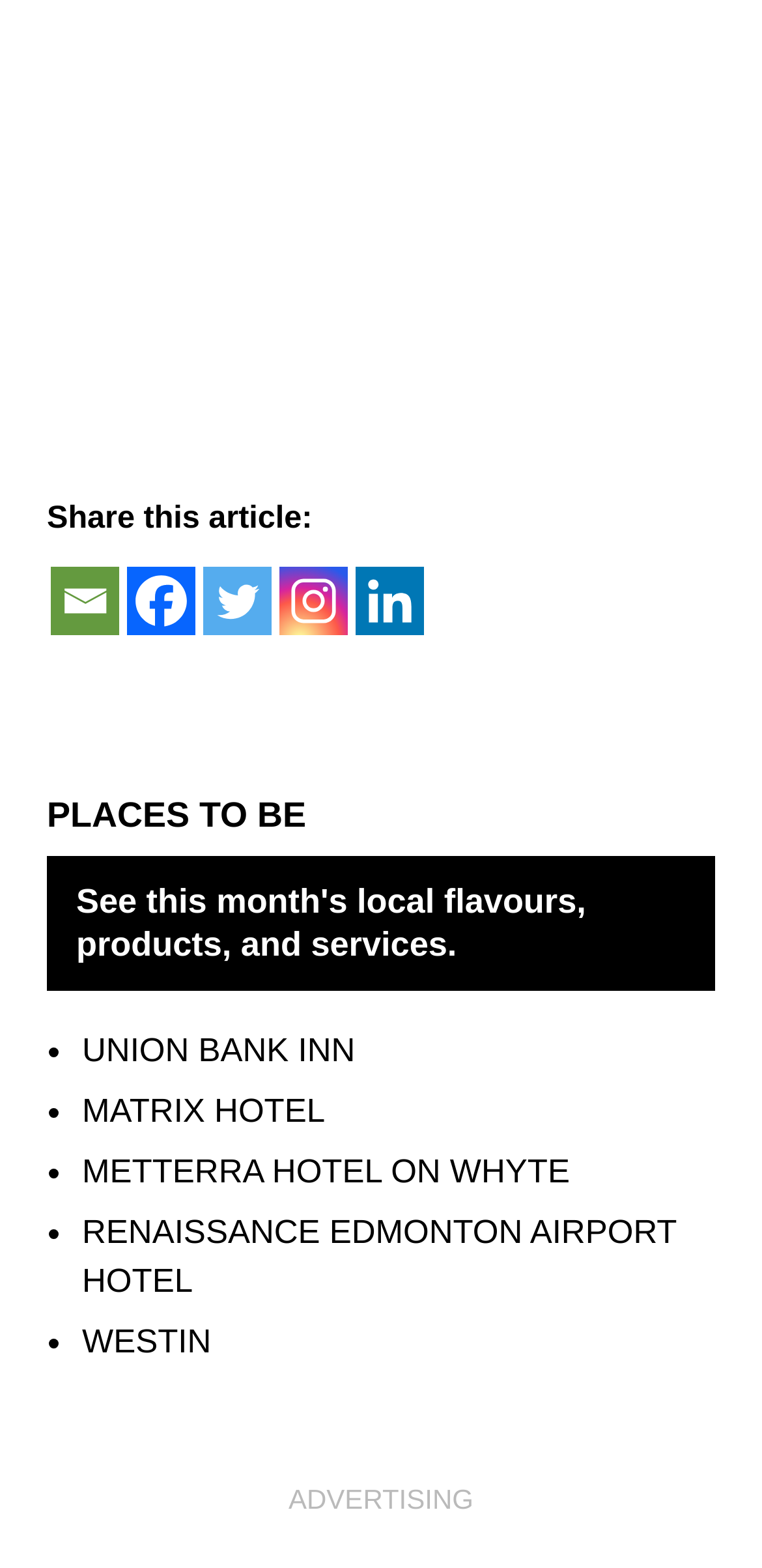What is the section title above the list of hotels?
Give a one-word or short phrase answer based on the image.

PLACES TO BE